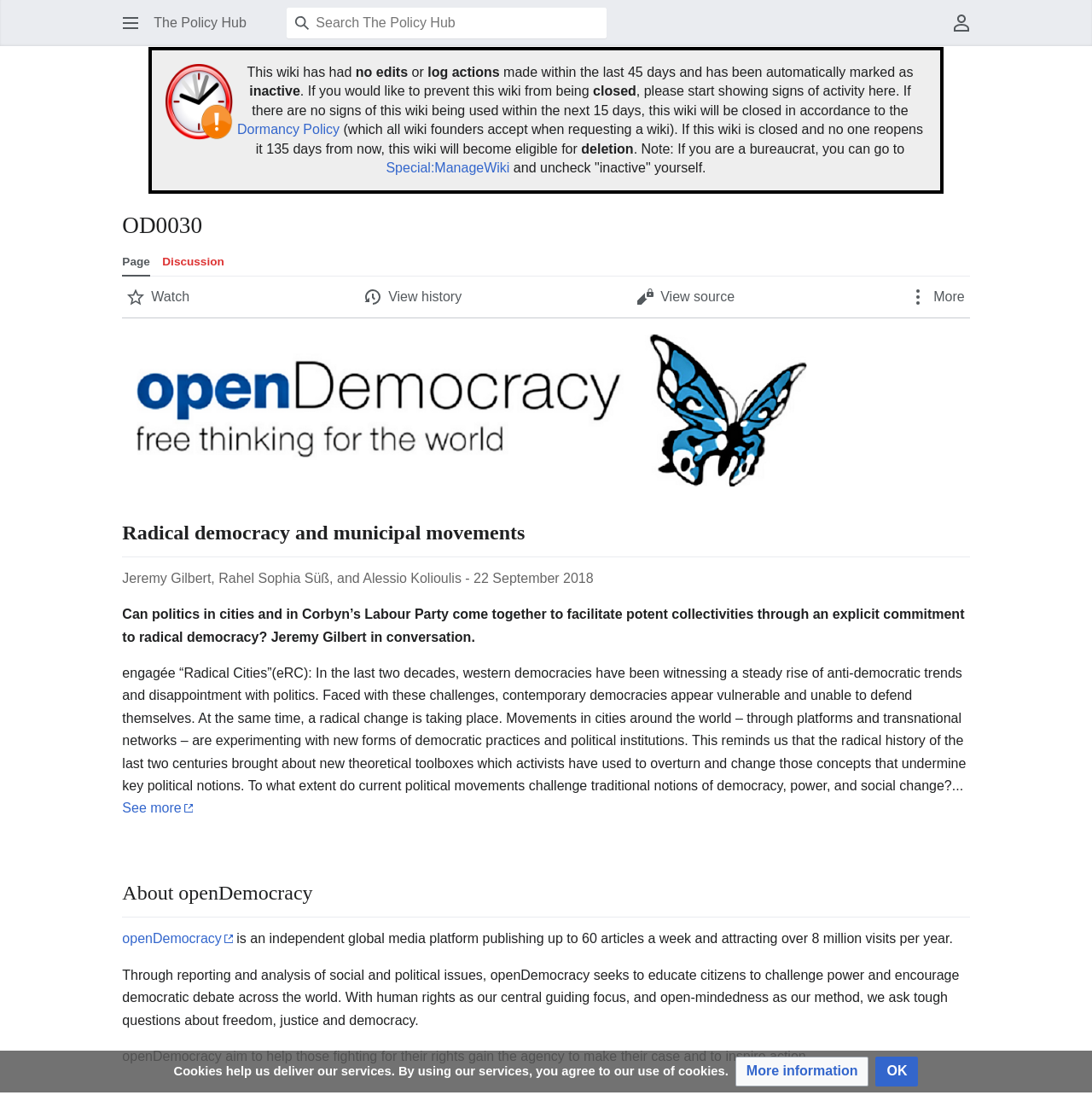How often does openDemocracy publish articles?
Provide an in-depth answer to the question, covering all aspects.

The frequency of openDemocracy's article publication can be found in the 'About openDemocracy' section, which states that openDemocracy 'publishes up to 60 articles a week'. This indicates that openDemocracy publishes a large number of articles on a weekly basis.